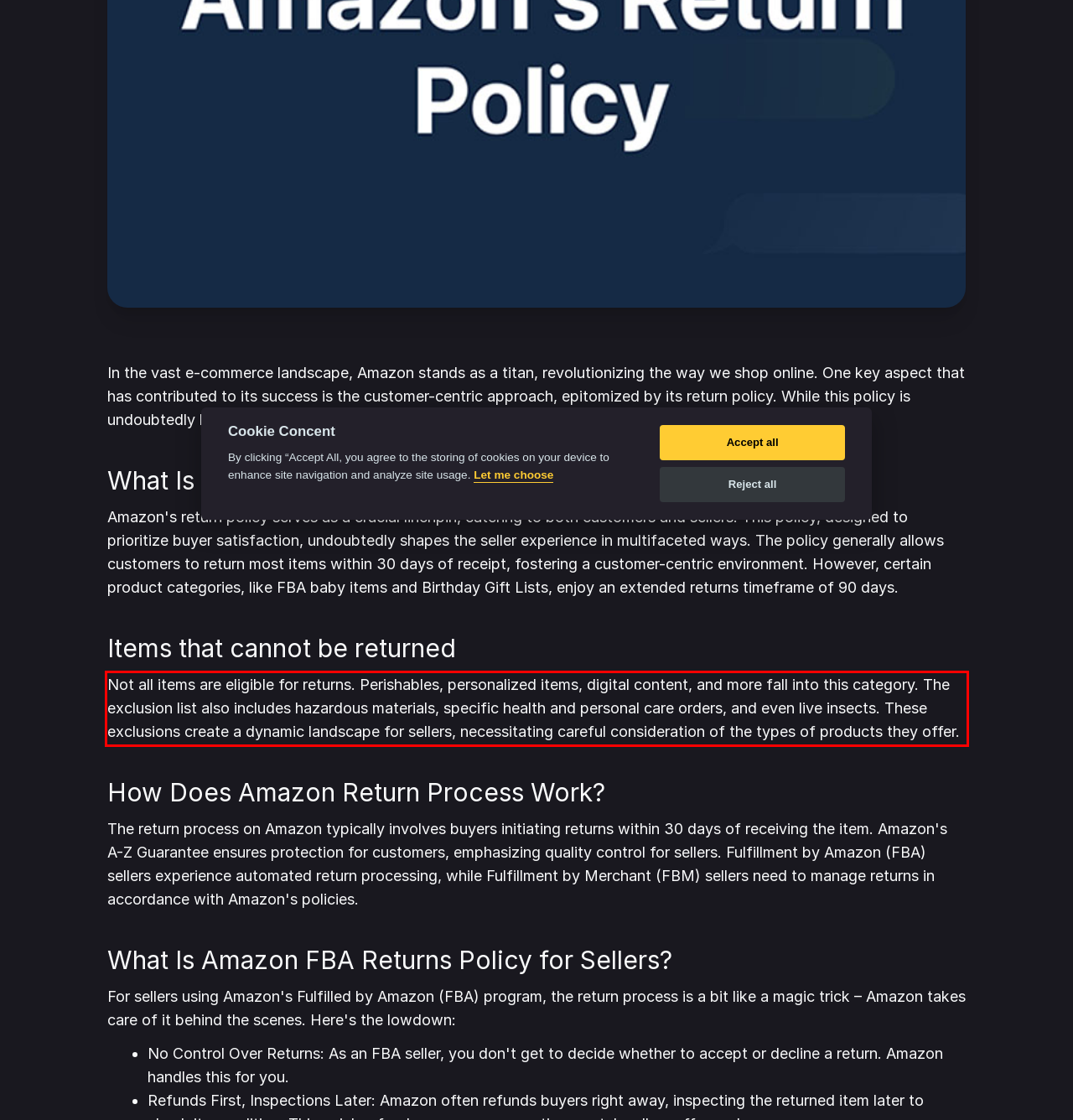Please identify and extract the text content from the UI element encased in a red bounding box on the provided webpage screenshot.

Not all items are eligible for returns. Perishables, personalized items, digital content, and more fall into this category. The exclusion list also includes hazardous materials, specific health and personal care orders, and even live insects. These exclusions create a dynamic landscape for sellers, necessitating careful consideration of the types of products they offer.